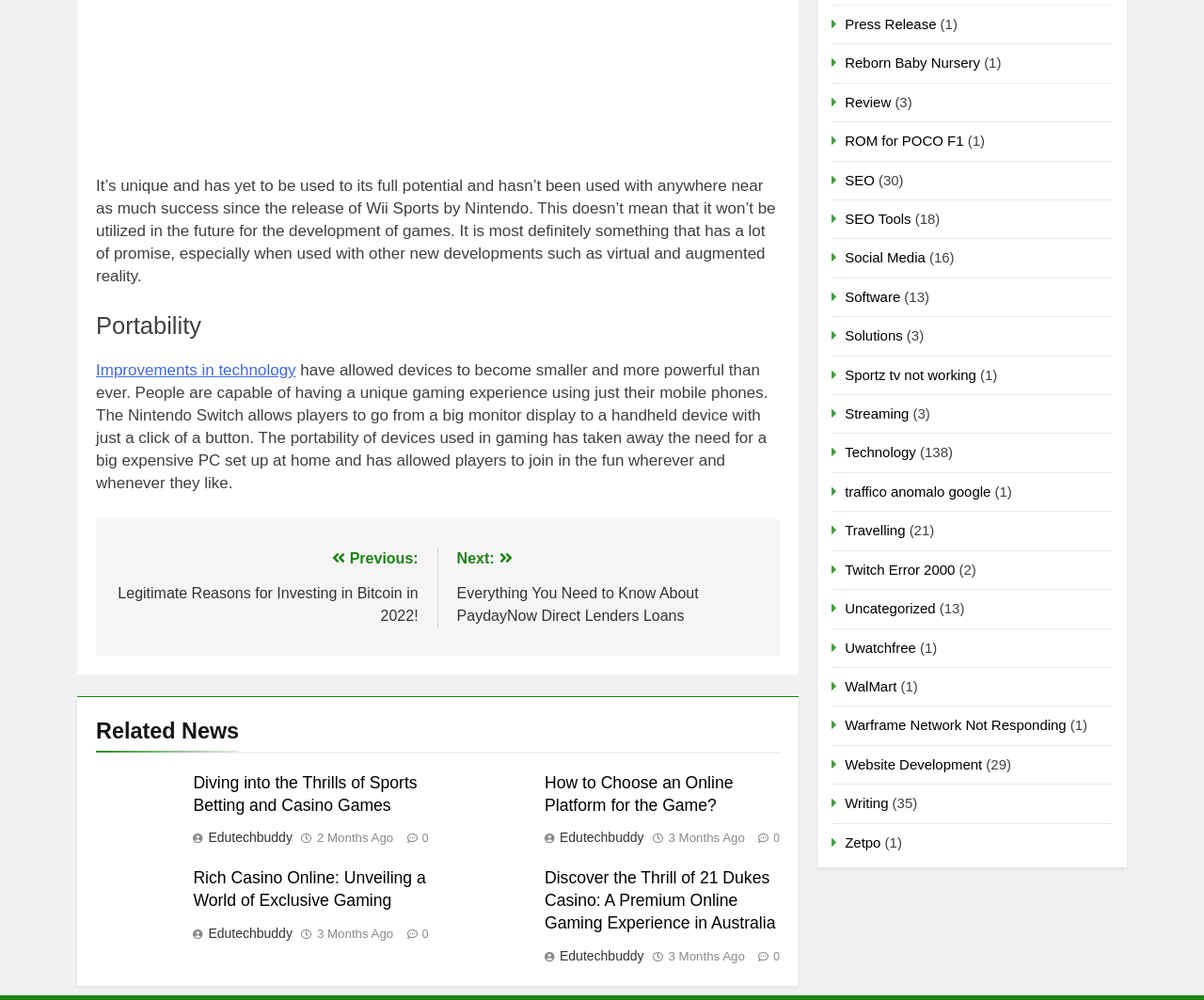Determine the bounding box coordinates of the clickable region to follow the instruction: "Click on 'Rich Casino Online: Unveiling a World of Exclusive Gaming'".

[0.16, 0.869, 0.354, 0.91]